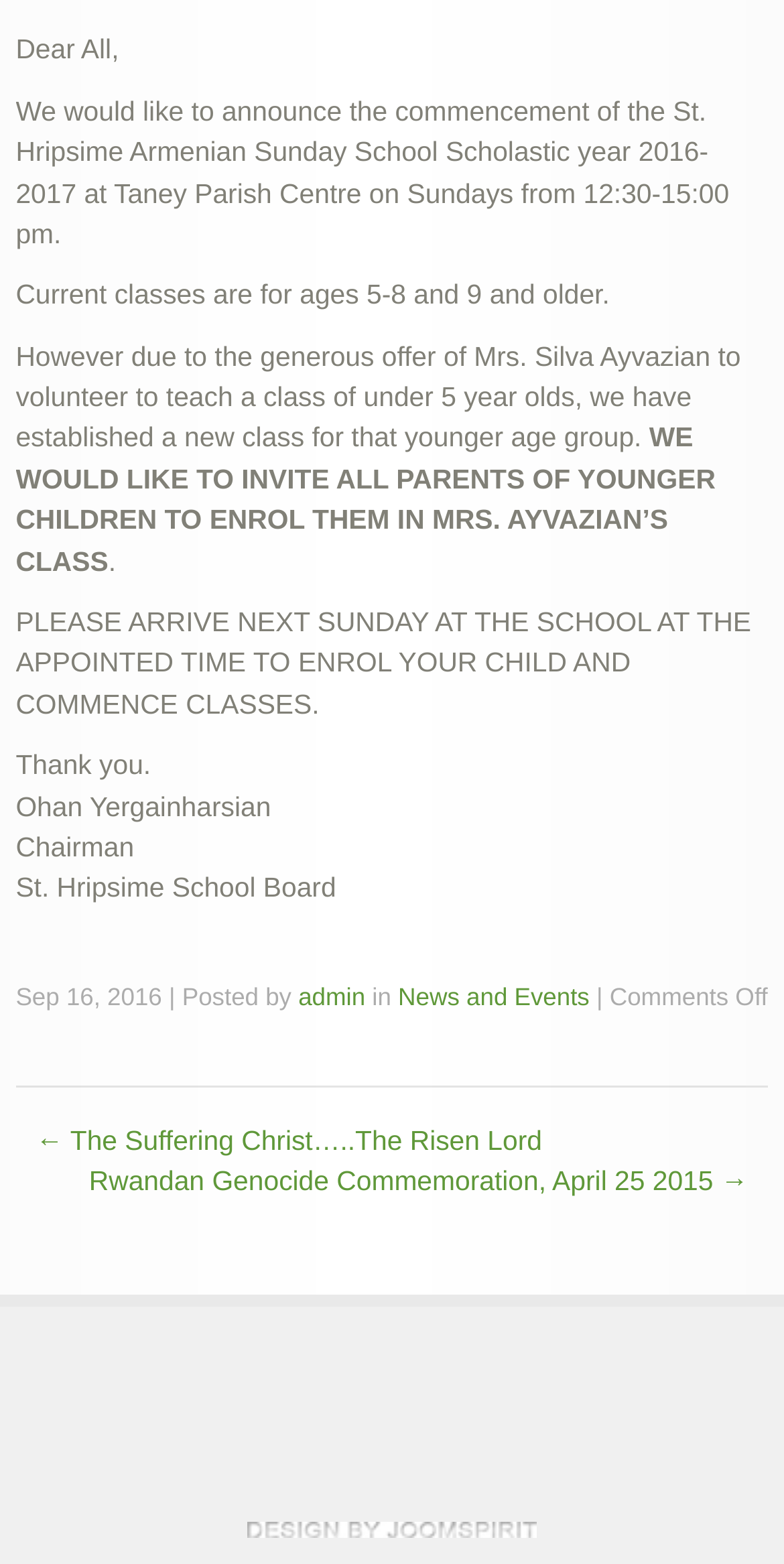What is the age range for the current classes?
Based on the visual details in the image, please answer the question thoroughly.

The webpage mentions that 'Current classes are for ages 5-8 and 9 and older.' This information is provided in the second paragraph of the webpage.